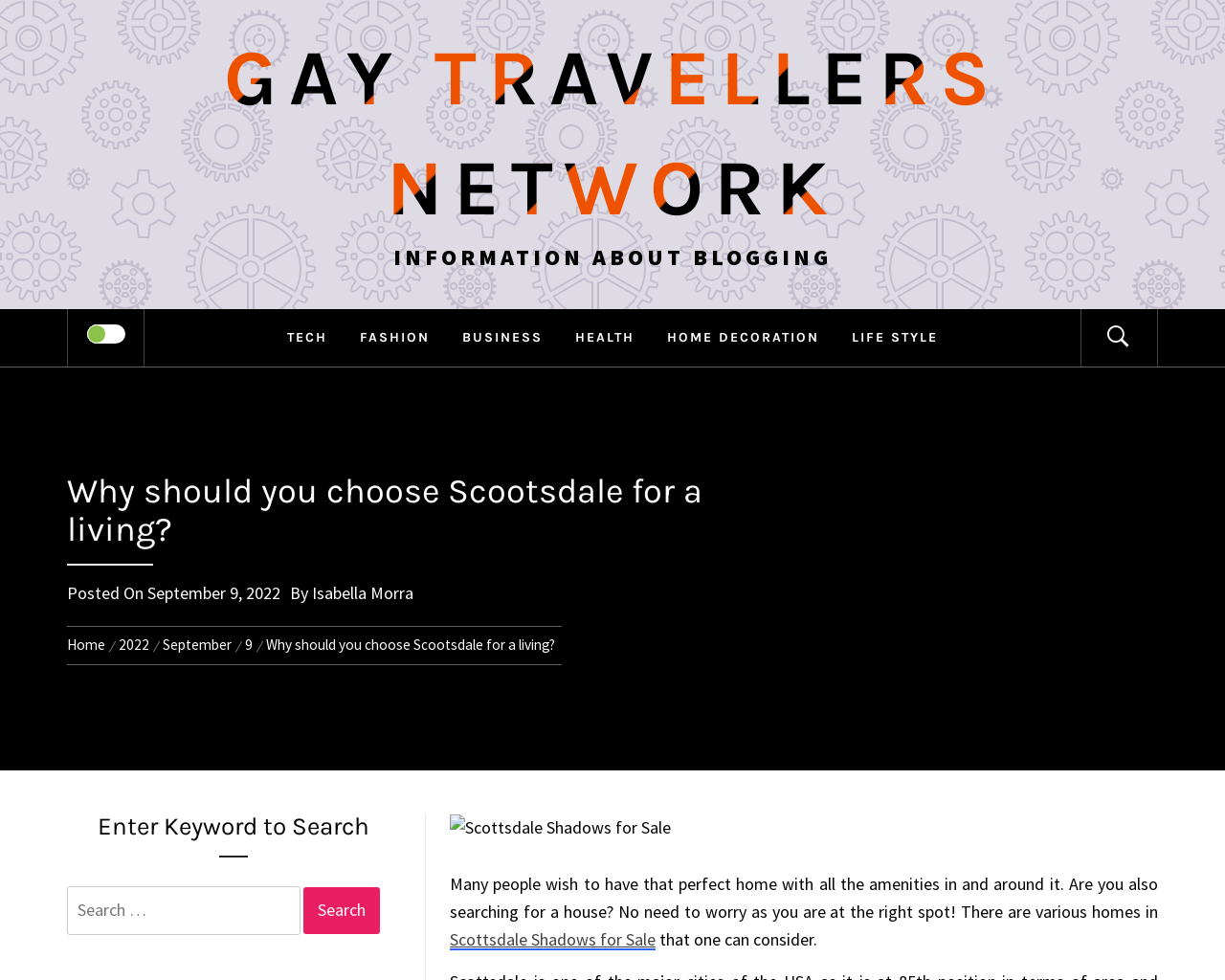Given the element description Gay Travellers Network, specify the bounding box coordinates of the corresponding UI element in the format (top-left x, top-left y, bottom-right x, bottom-right y). All values must be between 0 and 1.

[0.183, 0.033, 0.817, 0.239]